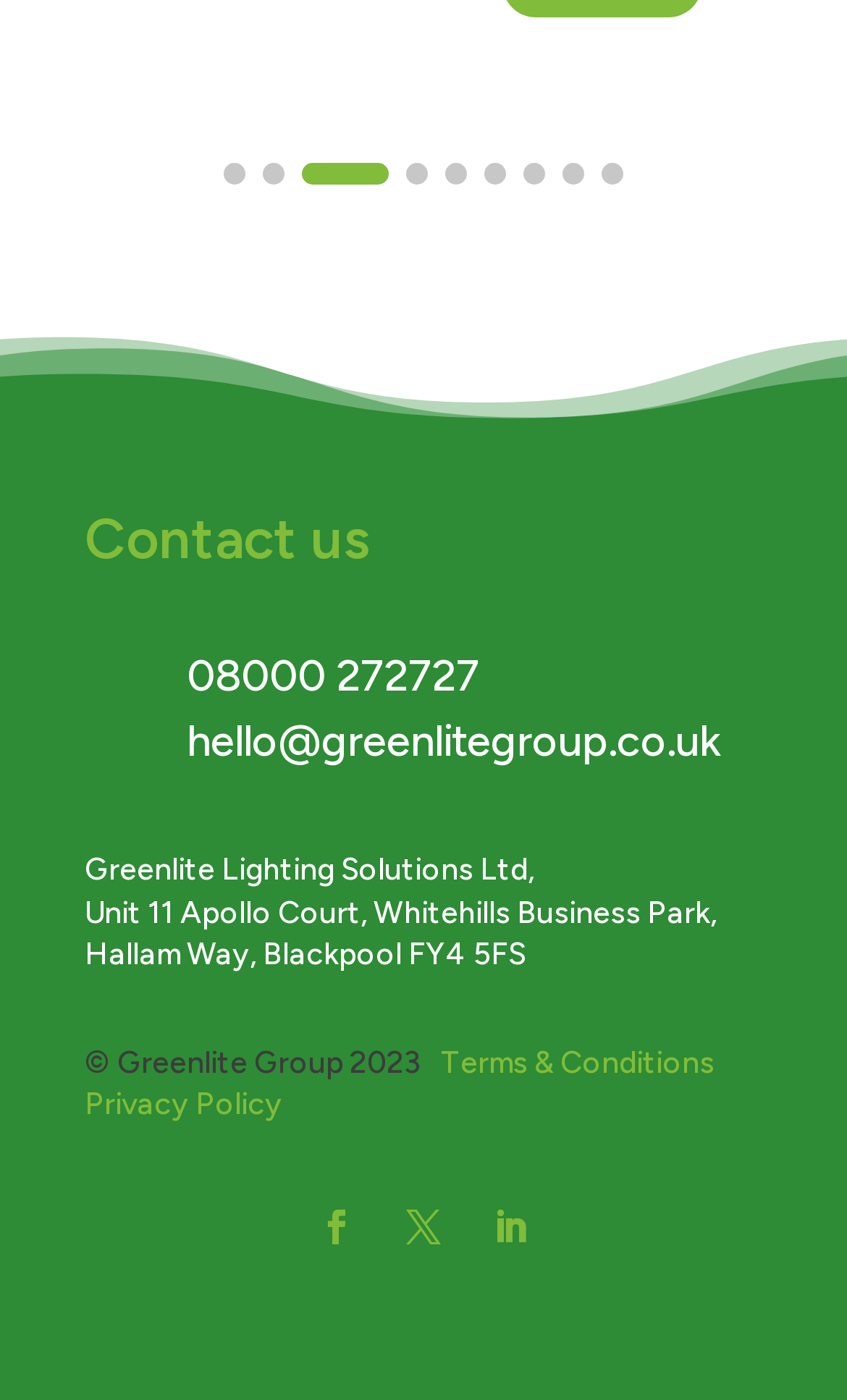Can you find the bounding box coordinates for the element that needs to be clicked to execute this instruction: "View Terms & Conditions"? The coordinates should be given as four float numbers between 0 and 1, i.e., [left, top, right, bottom].

[0.521, 0.746, 0.844, 0.772]